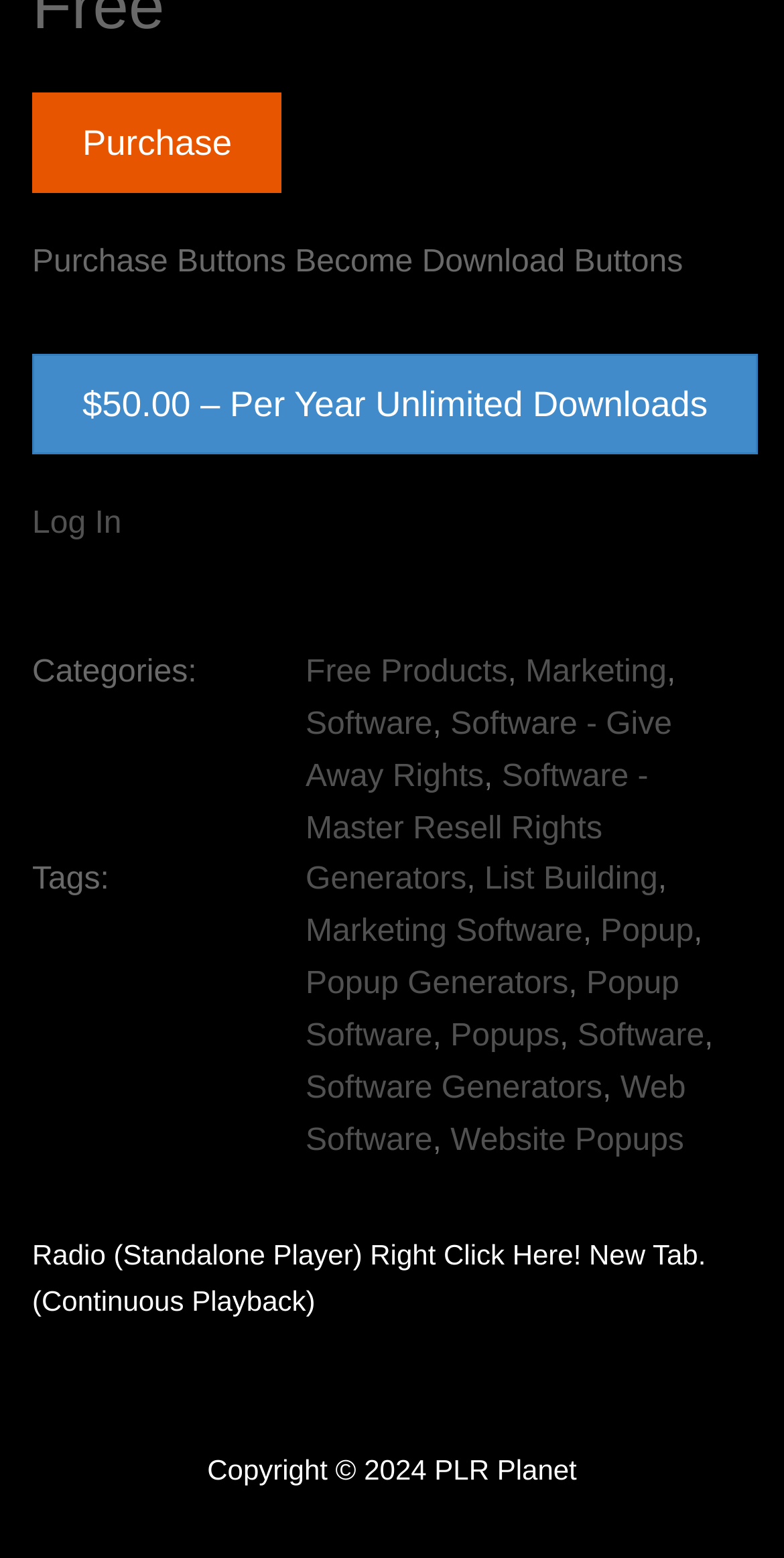What is the purpose of the 'Log In' button?
Give a one-word or short phrase answer based on the image.

To log in to the website